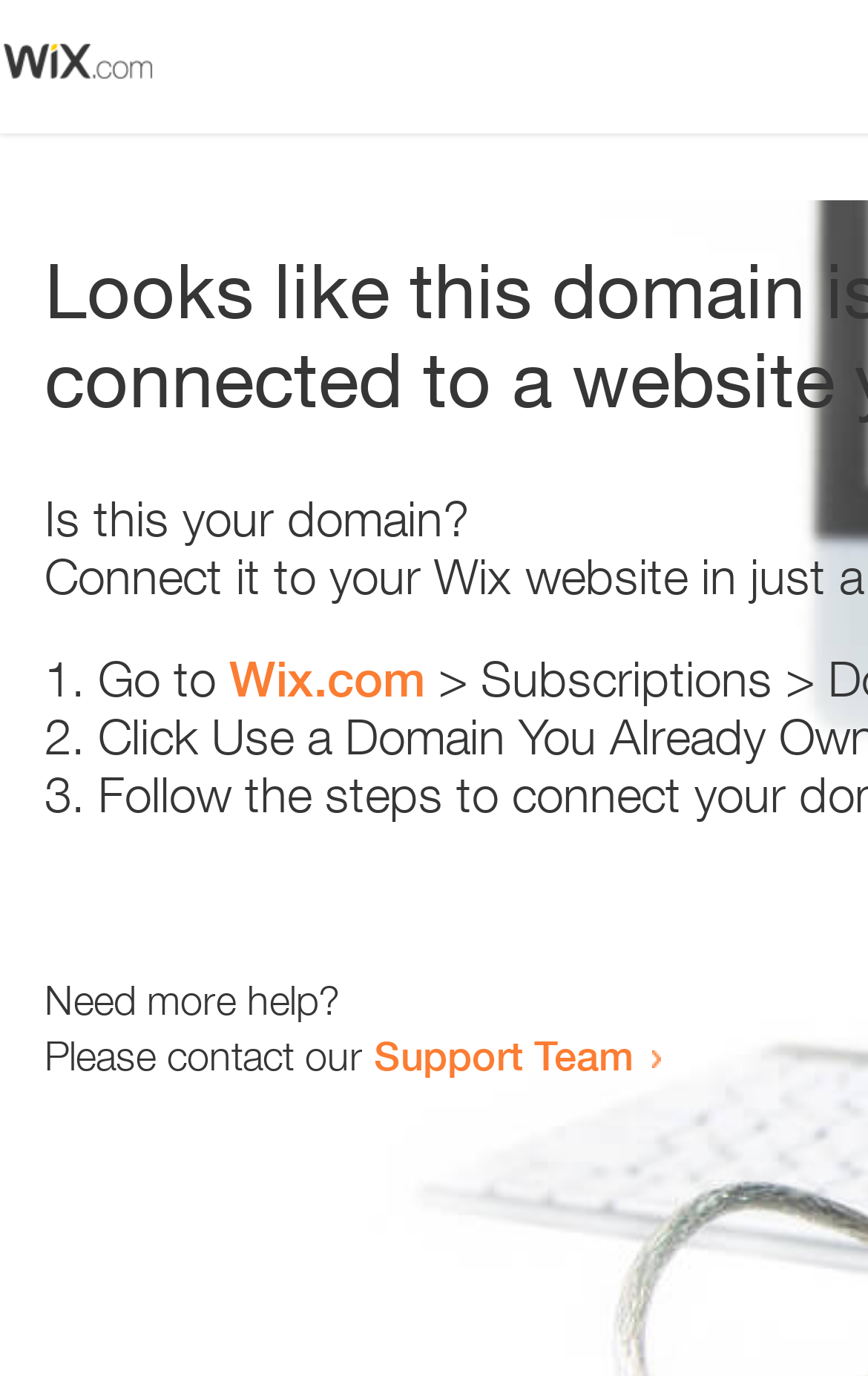Please provide a one-word or phrase answer to the question: 
What is the support team contact method?

Link